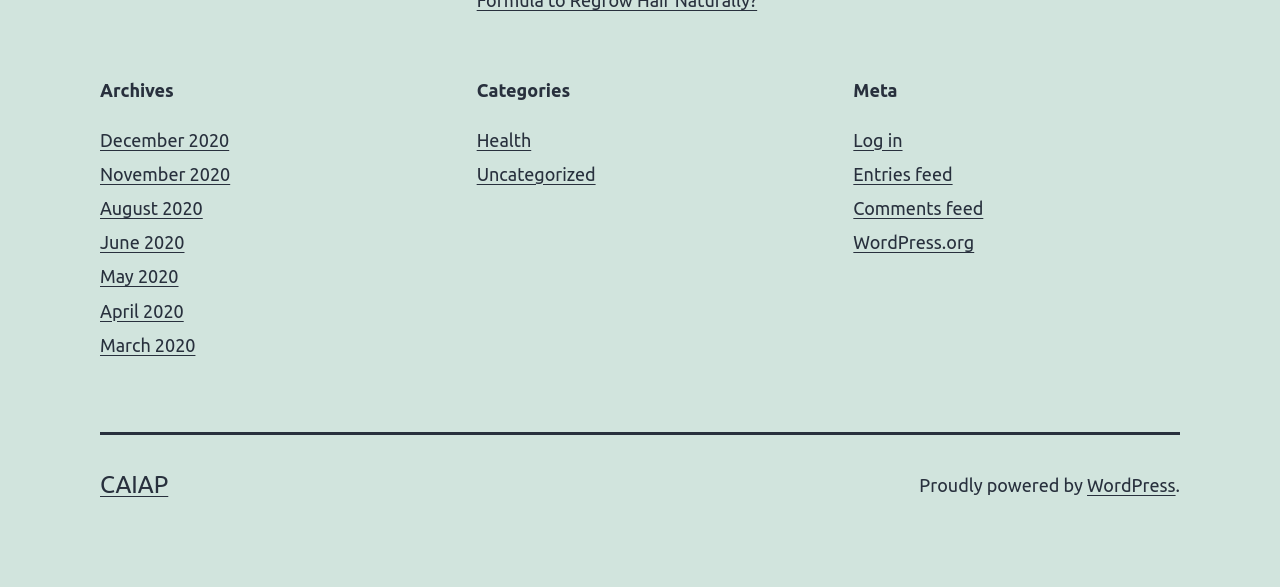How many links are available under the 'Categories' heading?
Please describe in detail the information shown in the image to answer the question.

I counted the number of links under the 'Categories' heading, which are 'Health' and 'Uncategorized', totaling 2 links.